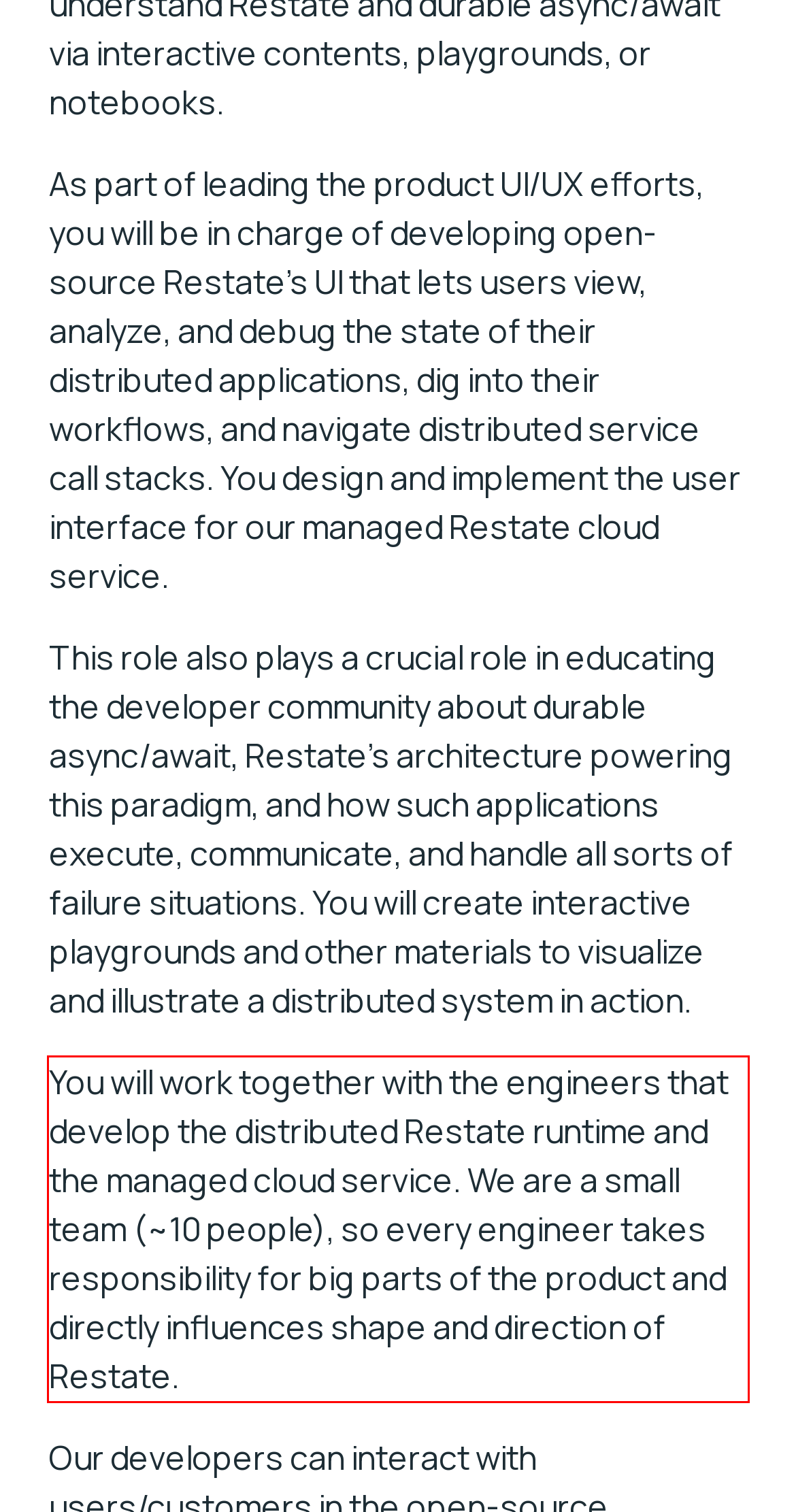You are provided with a screenshot of a webpage that includes a UI element enclosed in a red rectangle. Extract the text content inside this red rectangle.

You will work together with the engineers that develop the distributed Restate runtime and the managed cloud service. We are a small team (~10 people), so every engineer takes responsibility for big parts of the product and directly influences shape and direction of Restate.